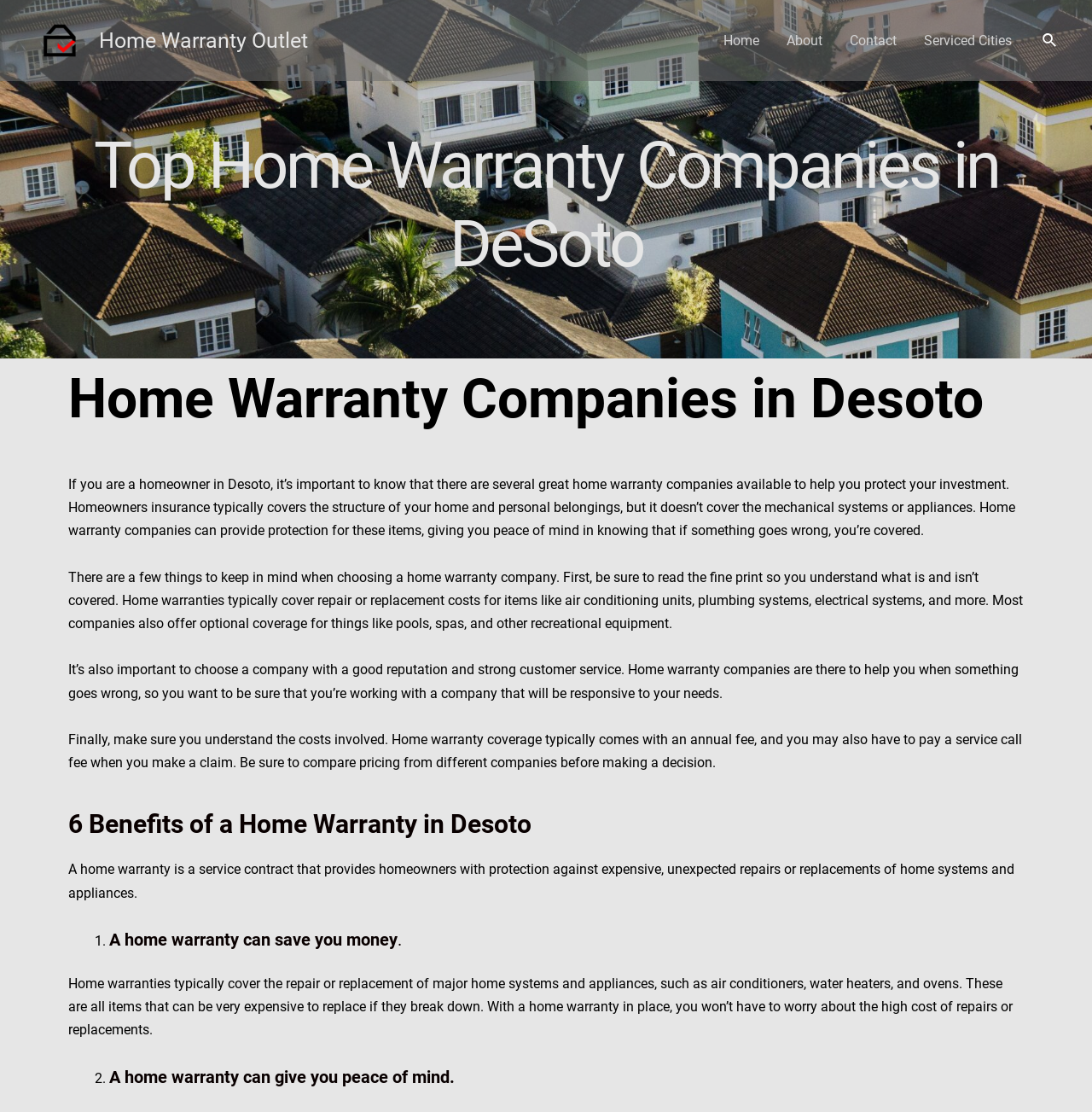Give a one-word or short phrase answer to the question: 
What is the first benefit of a home warranty?

Saves you money